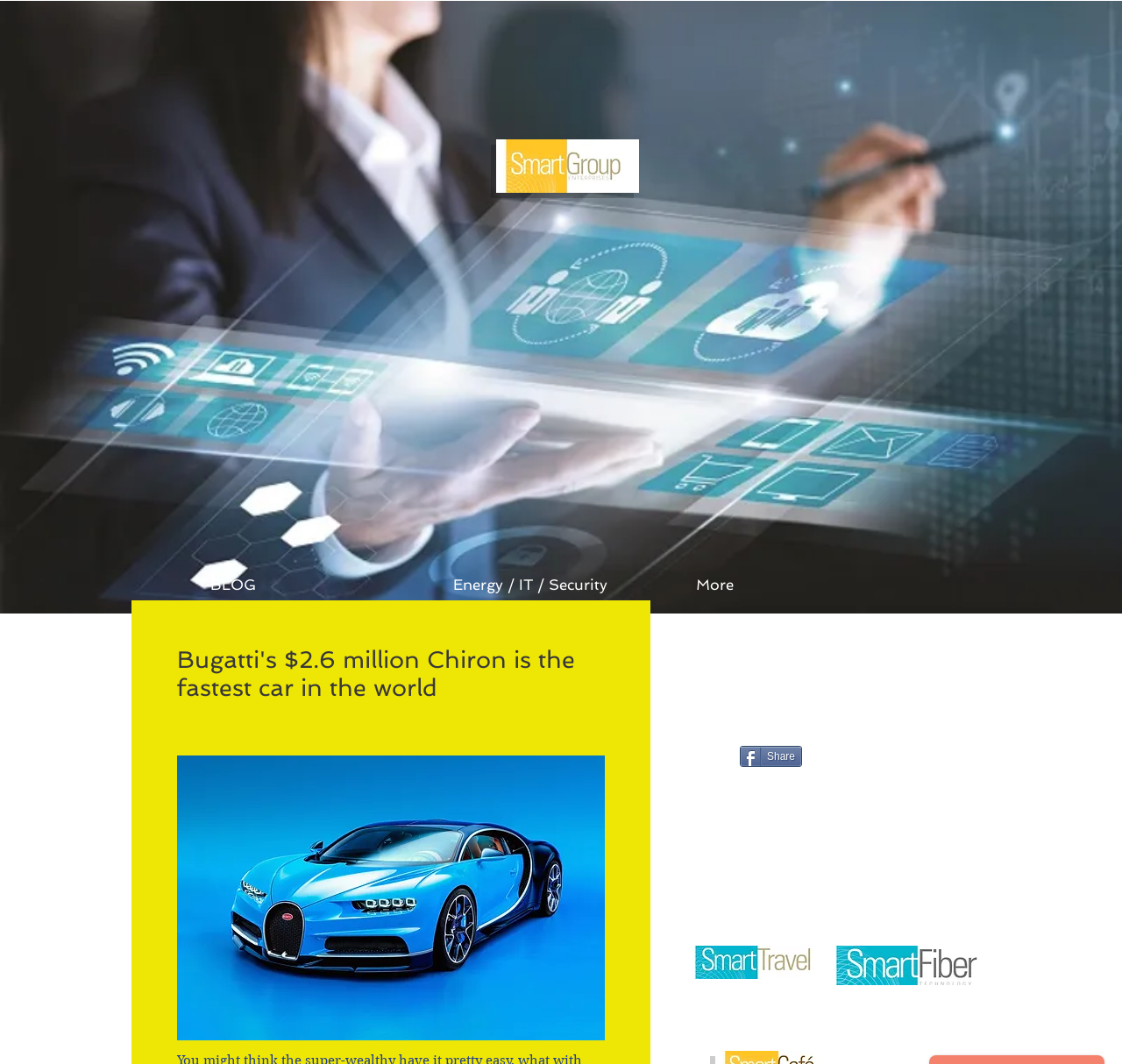Using floating point numbers between 0 and 1, provide the bounding box coordinates in the format (top-left x, top-left y, bottom-right x, bottom-right y). Locate the UI element described here: Energy / IT / Security

[0.392, 0.534, 0.608, 0.566]